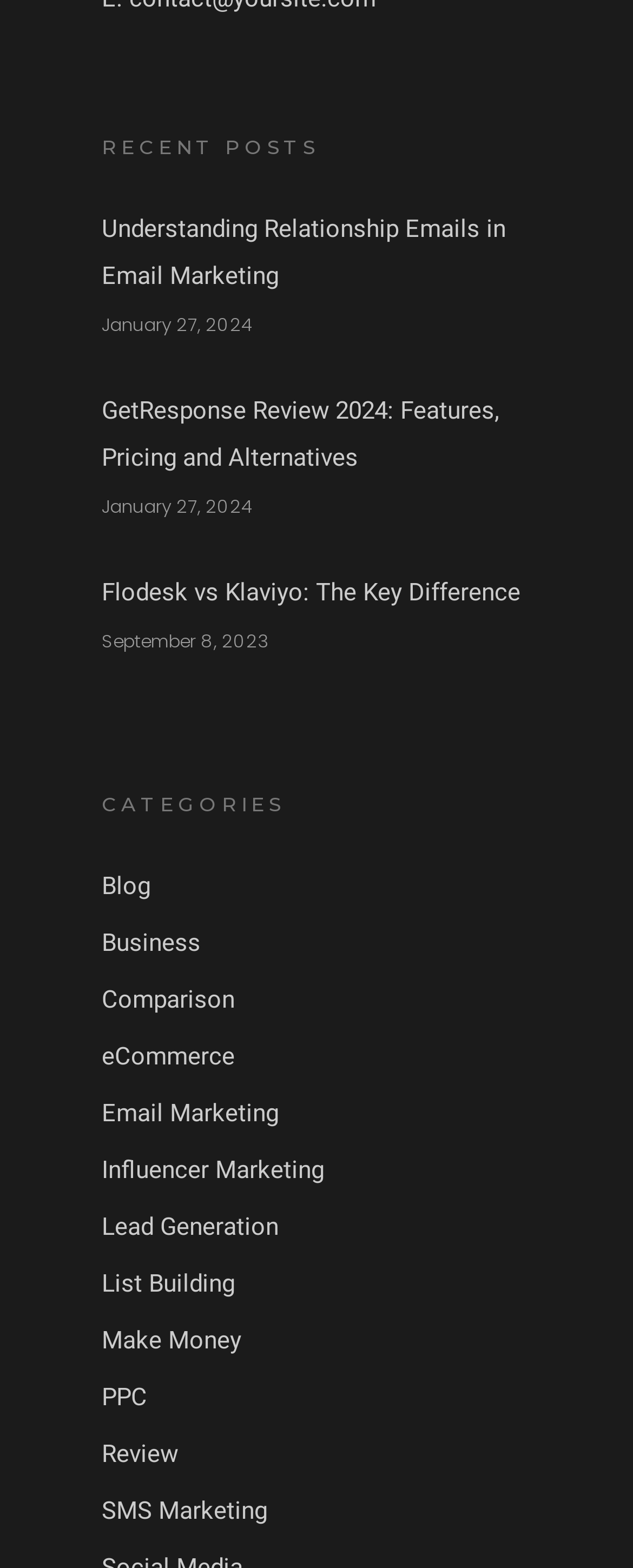Please provide the bounding box coordinates for the UI element as described: "PPC". The coordinates must be four floats between 0 and 1, represented as [left, top, right, bottom].

[0.16, 0.882, 0.232, 0.901]